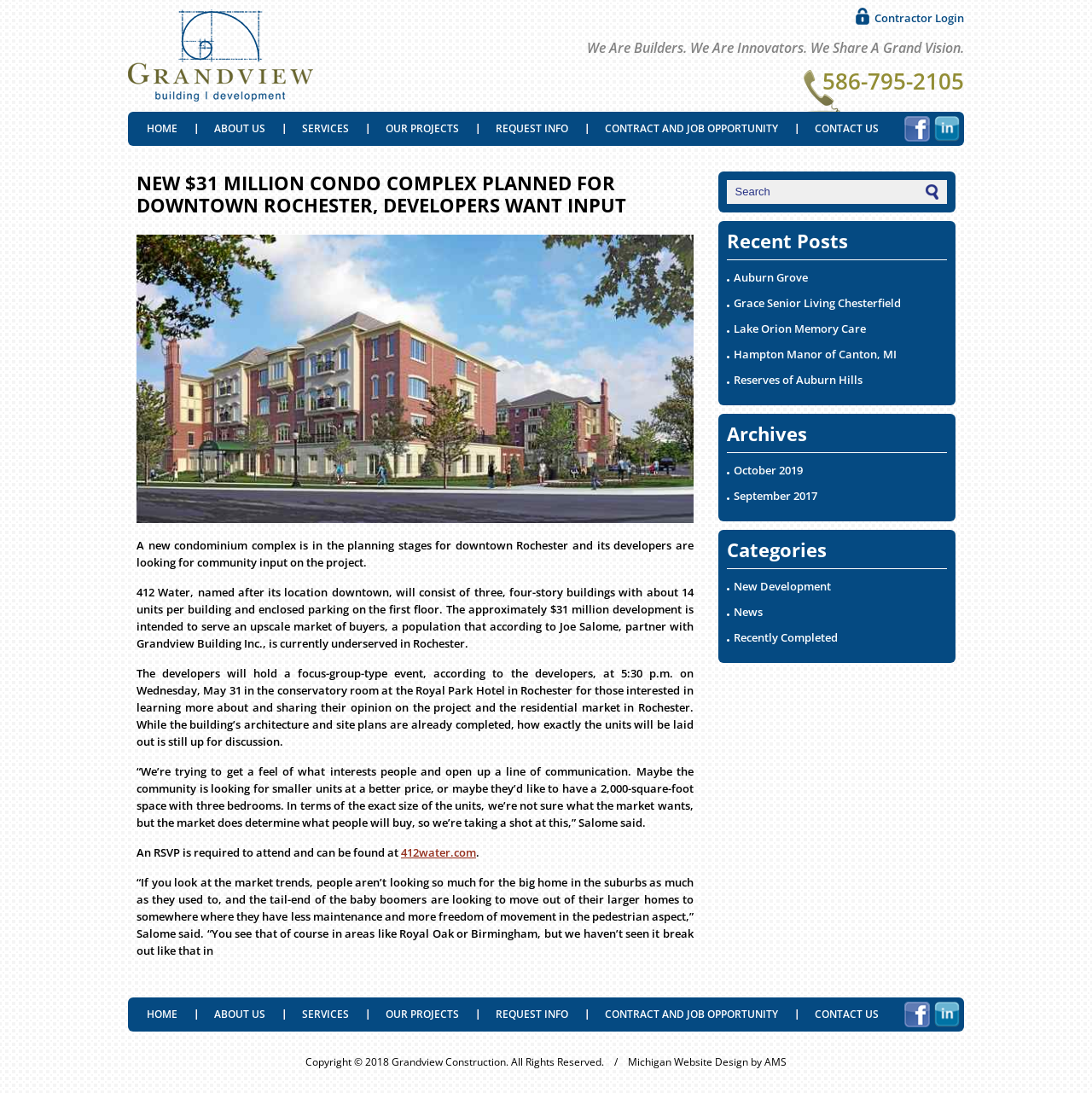Offer a comprehensive description of the webpage’s content and structure.

This webpage is about a new condominium complex, 412 Water, planned for downtown Rochester, and its developers are seeking community input on the project. At the top of the page, there is a heading "Grandview Construction" with a link and an image. Below it, there is a complementary section with a link to "Contractor Login" and a static text "We Are Builders. We Are Innovators. We Share A Grand Vision." 

On the left side of the page, there is a navigation menu with links to "HOME", "ABOUT US", "SERVICES", "OUR PROJECTS", "REQUEST INFO", "CONTRACT AND JOB OPPORTUNITY", "CONTACT US", "Facebook", and "Linkedin". 

The main content of the page is an article about the condominium complex, which consists of three, four-story buildings with about 14 units per building and enclosed parking on the first floor. The article provides details about the project, including its intended market, a focus-group-type event for community input, and the possibility of adjusting the unit layout based on community feedback.

On the right side of the page, there are three complementary sections. The first section has a search box with a textbox and a button. The second section has a heading "Recent Posts" with links to several recent posts, including "Auburn Grove", "Grace Senior Living Chesterfield", and "Lake Orion Memory Care". The third section has a heading "Archives" with links to "October 2019" and "September 2017", and a heading "Categories" with links to "New Development", "News", and "Recently Completed".

At the bottom of the page, there is a content information section with links to "HOME", "ABOUT US", "SERVICES", "OUR PROJECTS", "REQUEST INFO", "CONTRACT AND JOB OPPORTUNITY", "CONTACT US", "Facebook", and "Linkedin". Below it, there is a complementary section with a static text "Copyright © 2018 Grandview Construction. All Rights Reserved." and a link to "Michigan Website Design by AMS".